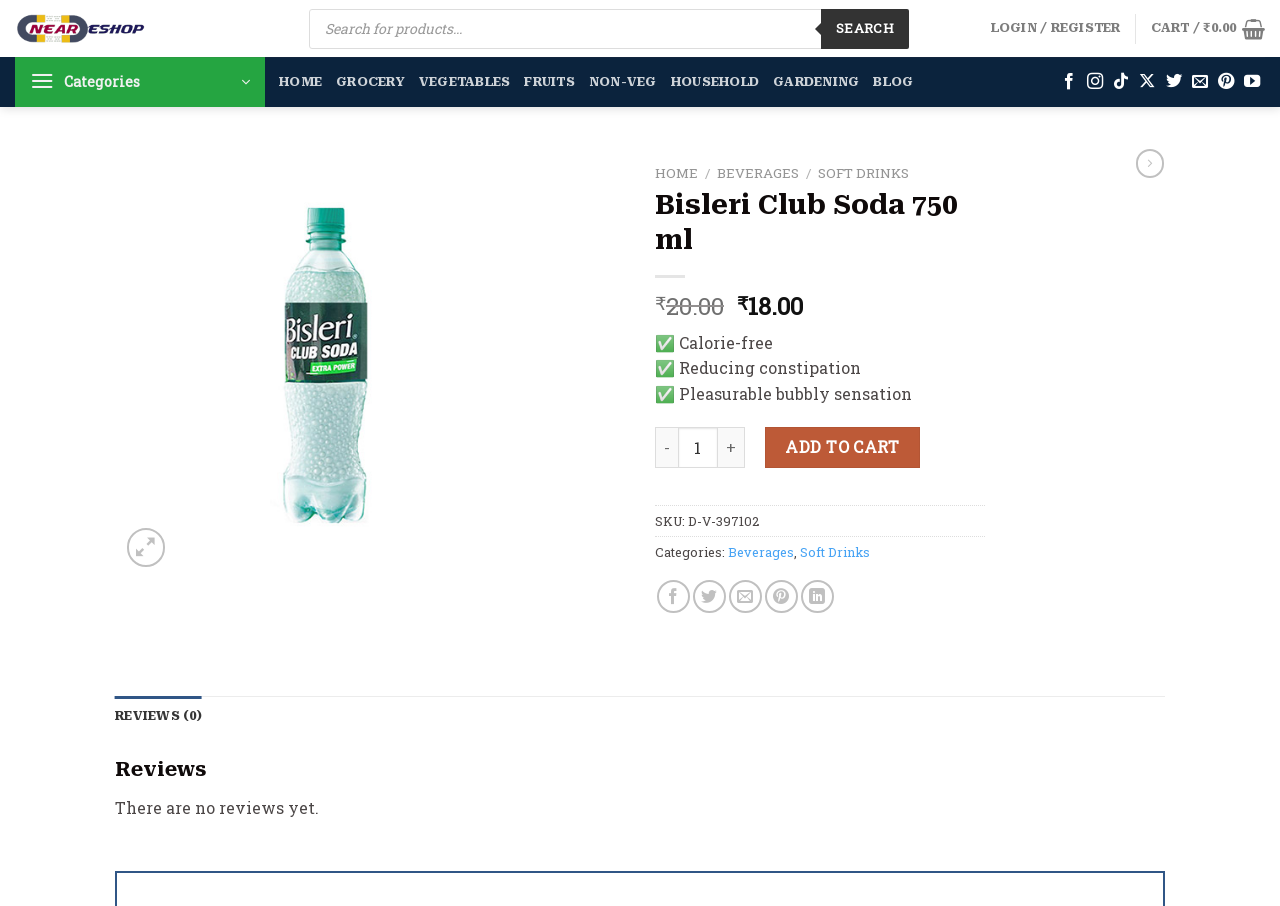Present a detailed account of what is displayed on the webpage.

This webpage is an e-commerce product page for Bisleri Club Soda 750 ml. At the top left, there is a logo of Neareshop, which is also a link. Next to it, there is a search bar with a search button. On the top right, there are links for login/register, cart, and social media profiles.

Below the top section, there is a navigation menu with categories such as home, grocery, vegetables, fruits, and more. 

The main content of the page is about the product, Bisleri Club Soda 750 ml. The product name is in a large font, and below it, there are three bullet points highlighting the product's features: calorie-free, reducing constipation, and pleasurable bubbly sensation. 

To the right of the product features, there is a section to select the product quantity, with a minus button, a spin button, and a plus button. Below it, there is an "Add to Cart" button.

Further down, there is a section with product details, including the SKU number, categories, and a section to share the product on social media.

At the bottom of the page, there is a tab list with a single tab, "REVIEWS (0)", which is selected by default. Below the tab, there is a heading "Reviews" and a message indicating that there are no reviews yet.